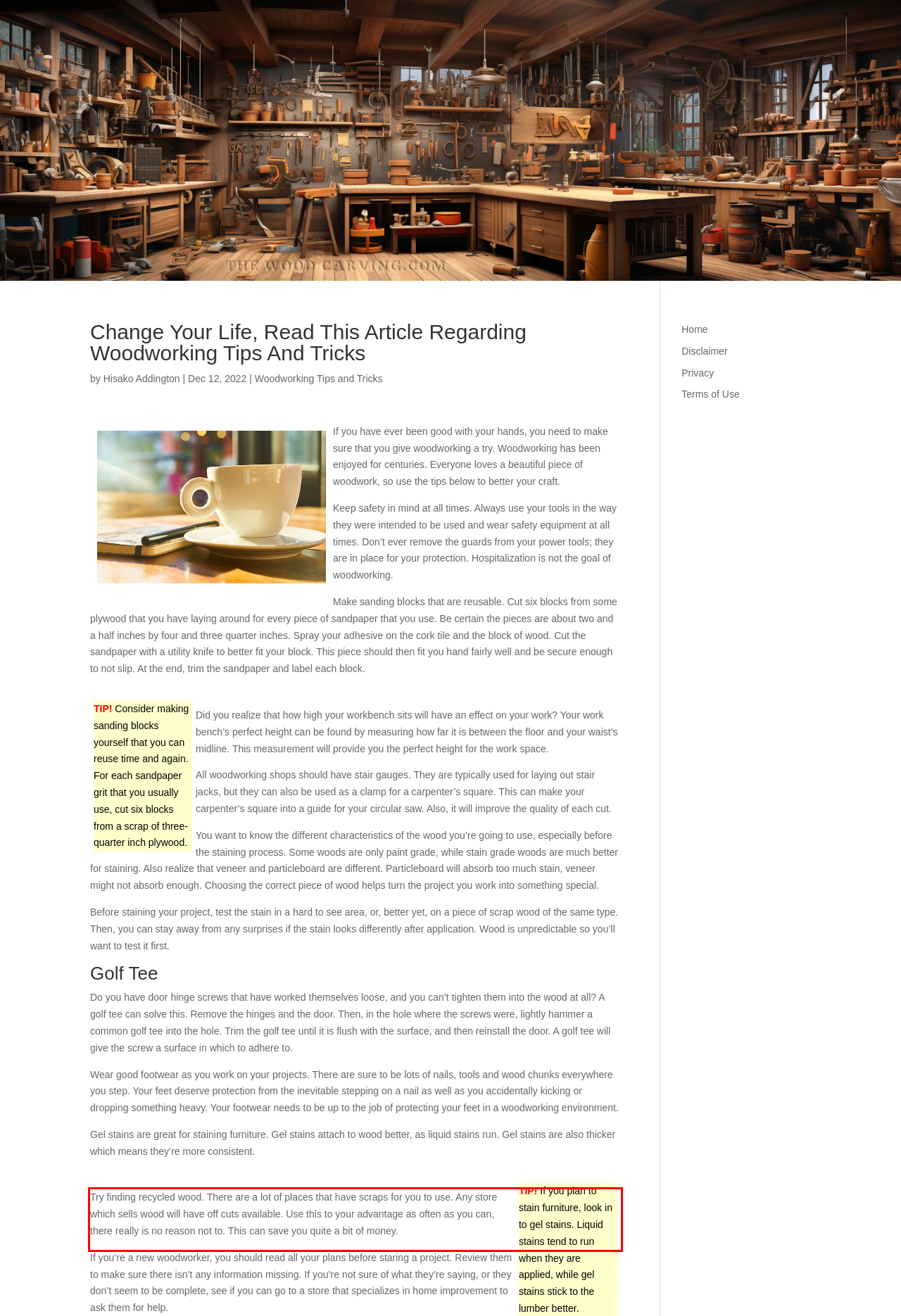Please examine the screenshot of the webpage and read the text present within the red rectangle bounding box.

Try finding recycled wood. There are a lot of places that have scraps for you to use. Any store which sells wood will have off cuts available. Use this to your advantage as often as you can, there really is no reason not to. This can save you quite a bit of money.